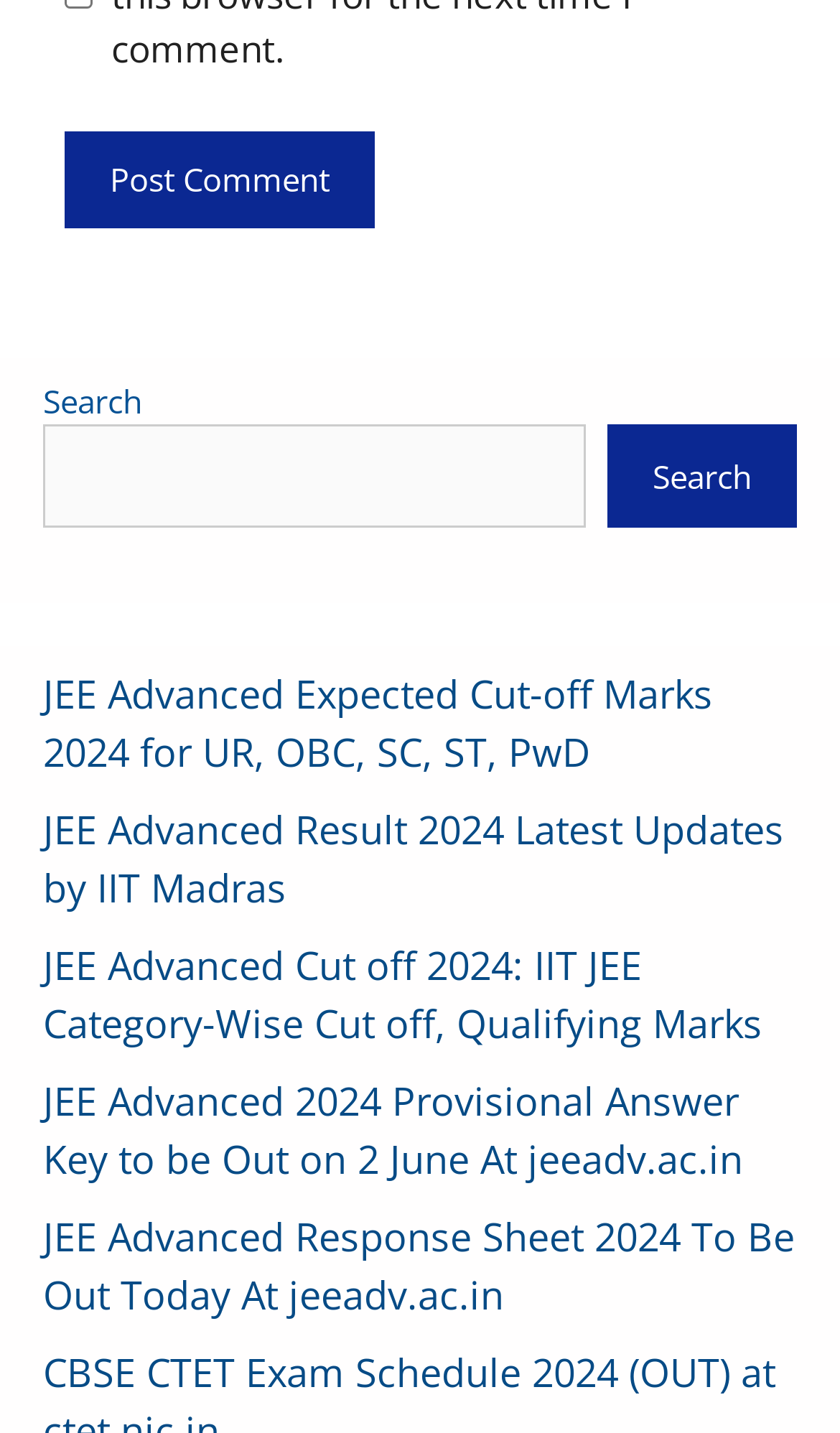How many links are there on the webpage?
Using the image as a reference, answer with just one word or a short phrase.

5